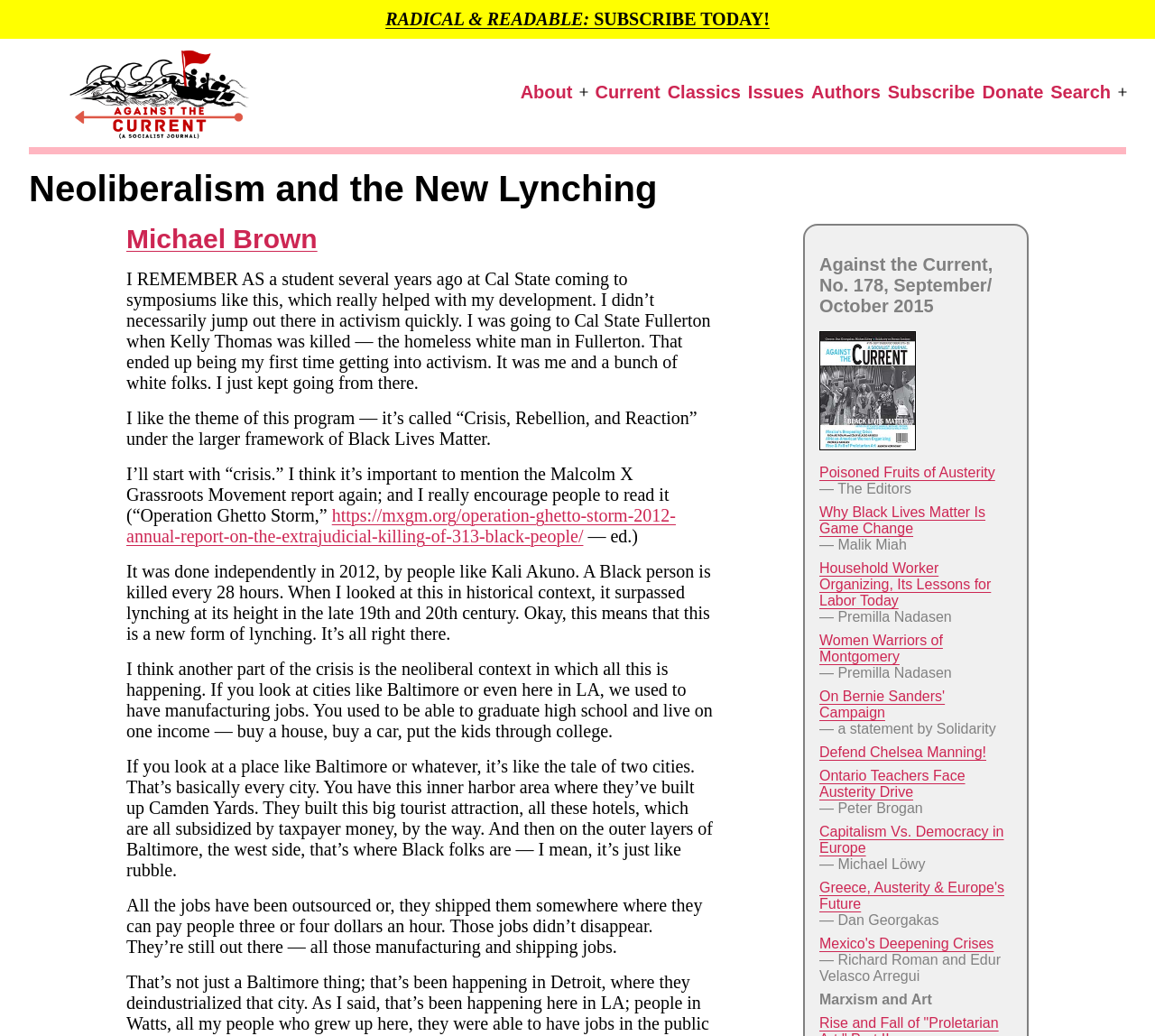What is the name of the magazine?
Use the screenshot to answer the question with a single word or phrase.

Against the Current